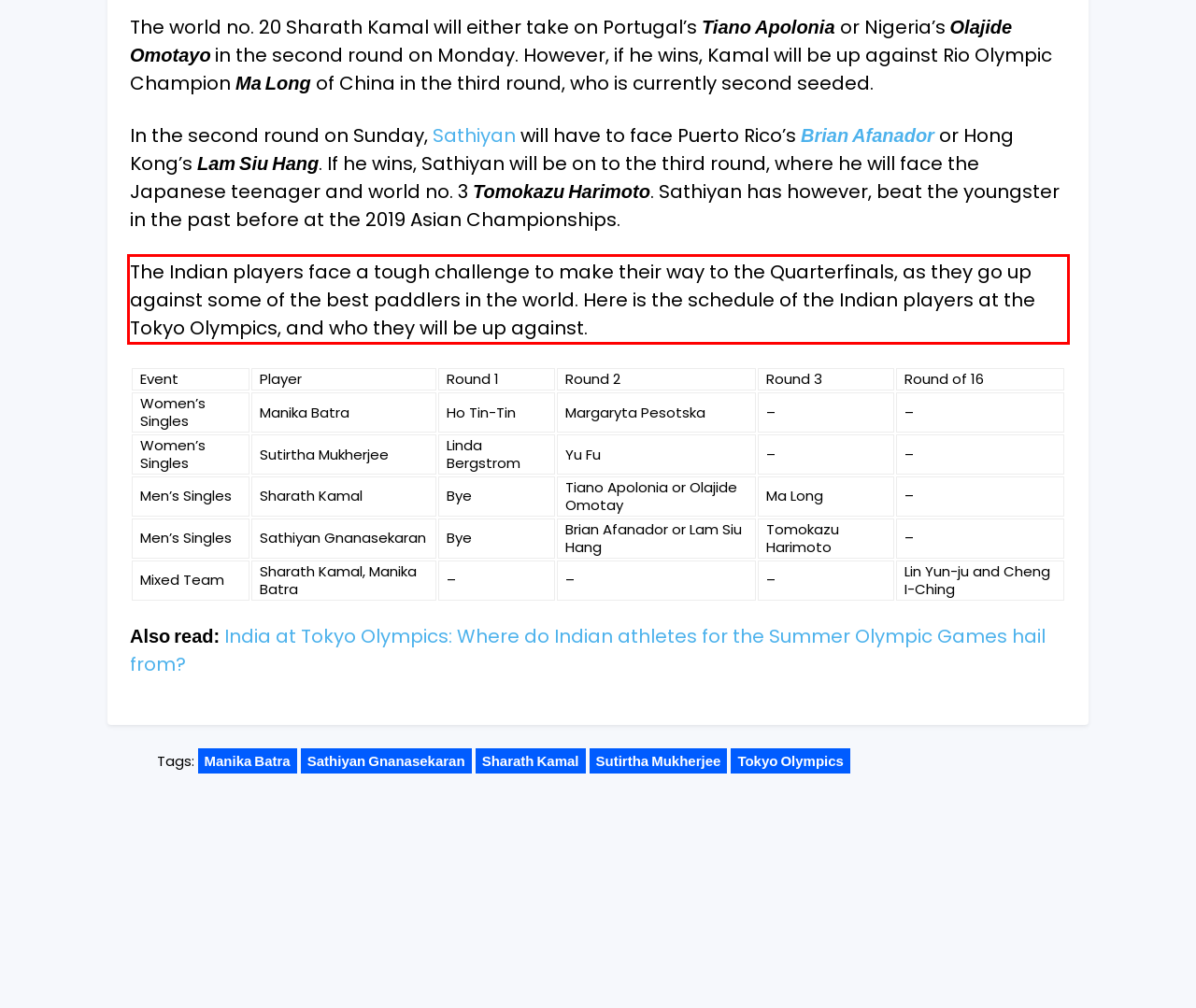You have a webpage screenshot with a red rectangle surrounding a UI element. Extract the text content from within this red bounding box.

The Indian players face a tough challenge to make their way to the Quarterfinals, as they go up against some of the best paddlers in the world. Here is the schedule of the Indian players at the Tokyo Olympics, and who they will be up against.